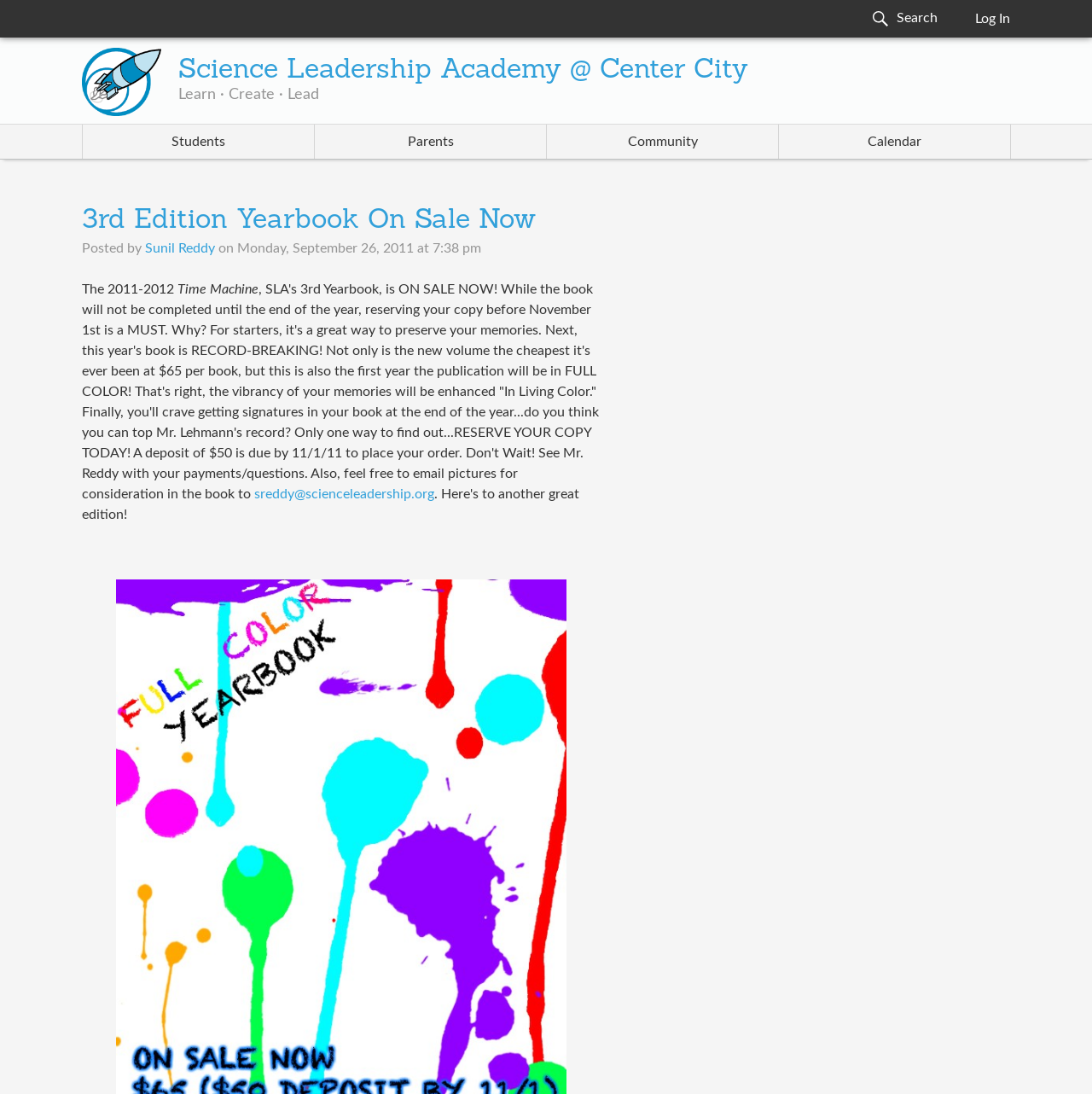Pinpoint the bounding box coordinates of the area that must be clicked to complete this instruction: "Contact Sunil Reddy".

[0.233, 0.446, 0.398, 0.458]